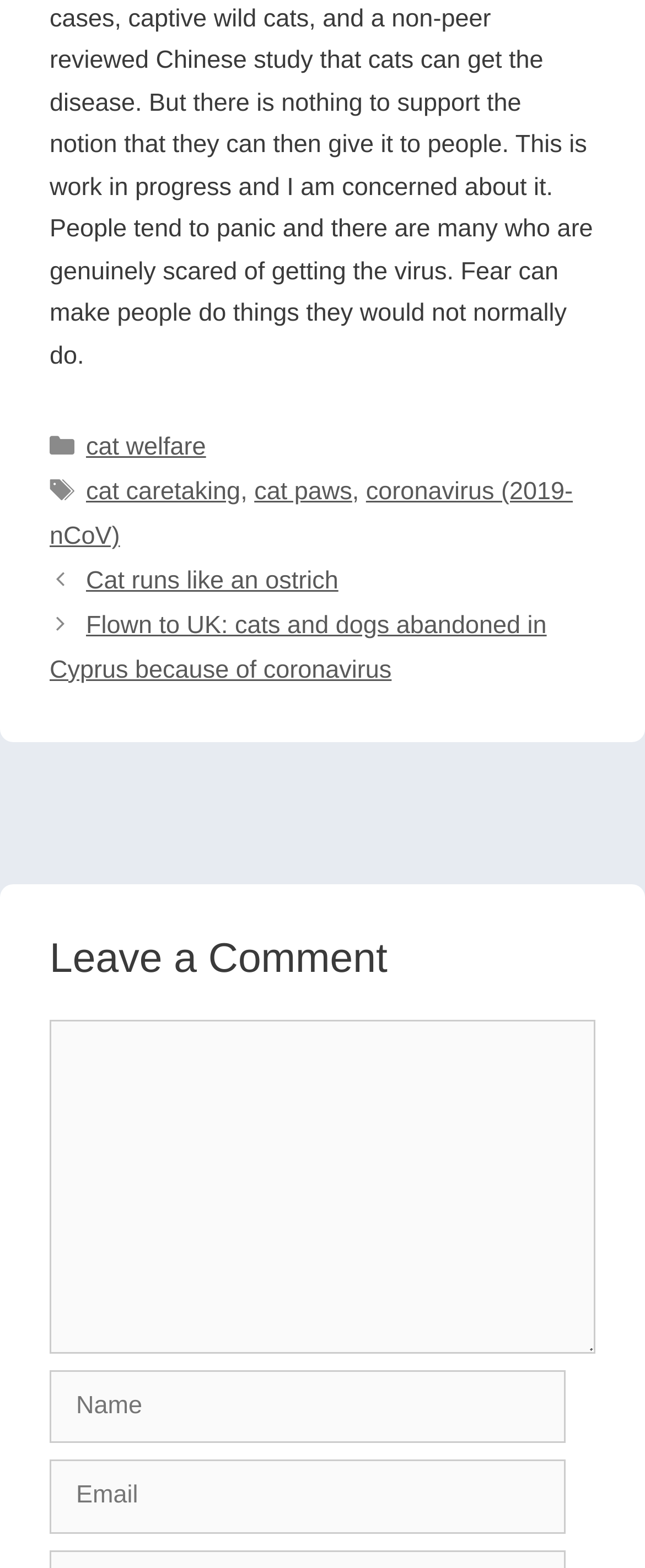Locate the bounding box coordinates of the clickable part needed for the task: "Click on the 'Posts' navigation".

[0.077, 0.356, 0.923, 0.441]